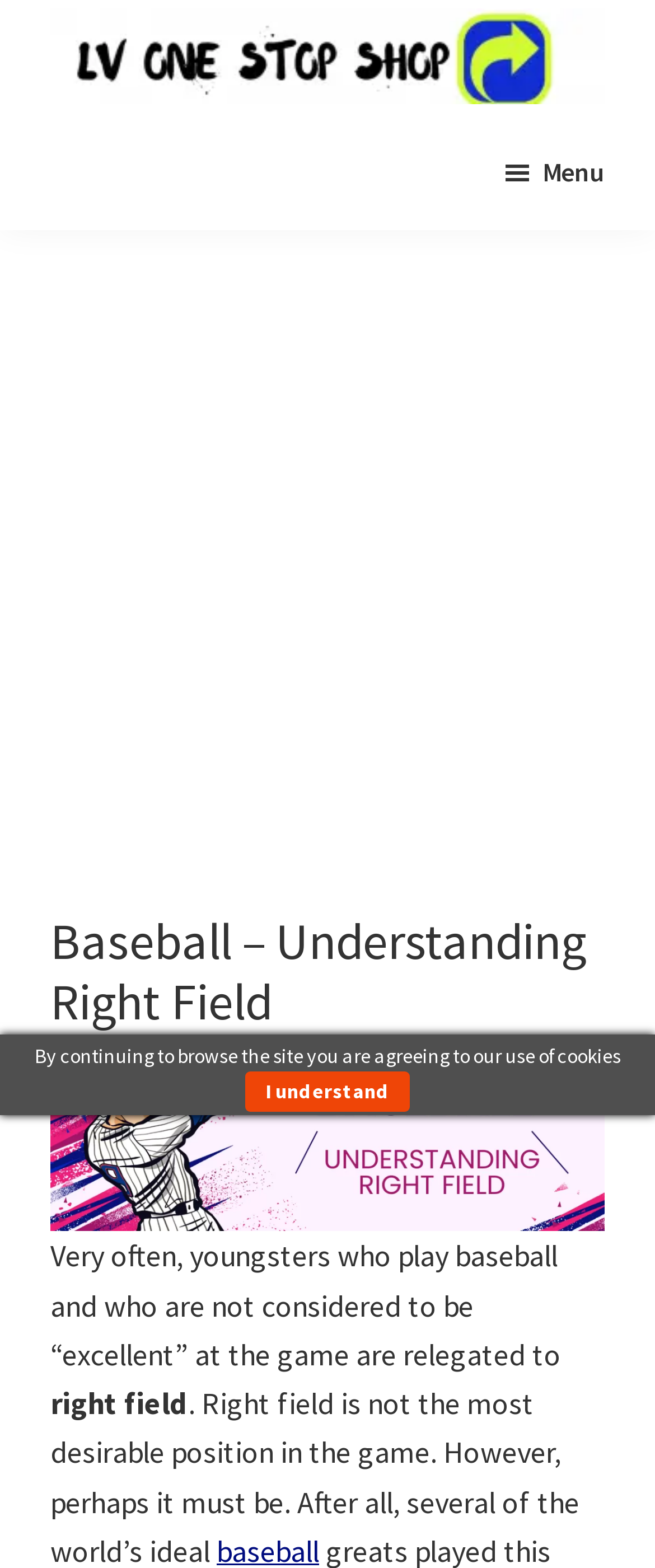Articulate a detailed summary of the webpage's content and design.

This webpage is about understanding right field in baseball, specifically for youngsters who are not considered excellent at the game. At the top left corner, there is a link to skip to primary navigation, main content, primary sidebar, and footer. Below these links, there is a logo of "Lv One Stop Shop" with a link to the shop and a brief description "Shop, store, buy". 

On the top right corner, there is a menu button. Below the logo, there is an iframe containing an advertisement. Within the iframe, there is a header with the title "Baseball – Understanding Right Field" and a figure below it. The main content starts with a paragraph of text, "Very often, youngsters who play baseball and who are not considered to be “excellent” at the game are relegated to right field." 

At the bottom of the page, there is a notification about cookies and a button to acknowledge it. There is also a dialog box about data privacy and transparency, where users can select a data access level and duration to choose how their data is used and shared. The dialog box contains several buttons, including "Expand Toggle", "Download Consent", "Print Consent", and "Close Compliance". There are also radio buttons for selecting a data access level, a combobox, and buttons to save preferences, customize, and view the privacy policy.